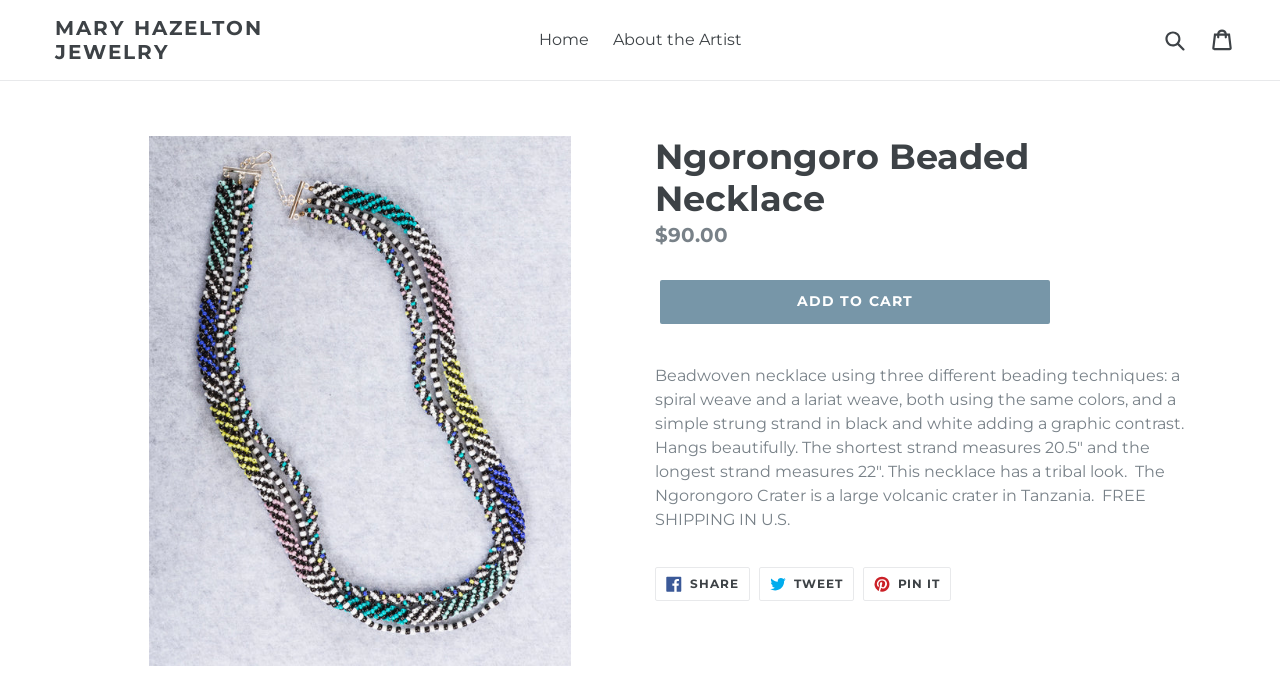Give a complete and precise description of the webpage's appearance.

This webpage is about a beaded necklace called "Ngorongoro Beaded Necklace" from Mary Hazelton Jewelry. At the top, there is a navigation menu with links to "Home", "About the Artist", and "Cart". On the top right, there is a search bar with a submit button. 

Below the navigation menu, there is a large image of the Ngorongoro Beaded Necklace, taking up most of the width of the page. To the right of the image, there is a heading with the same name as the image, followed by the regular price of $90.00. 

Underneath the price, there is an "ADD TO CART" button. Below the button, there is a detailed description of the necklace, explaining the beading techniques used, the measurements, and the tribal look of the necklace. The description also mentions that the Ngorongoro Crater is a large volcanic crater in Tanzania and that there is free shipping in the U.S.

At the bottom of the page, there are three social media links to share the product on Facebook, Twitter, and Pinterest.